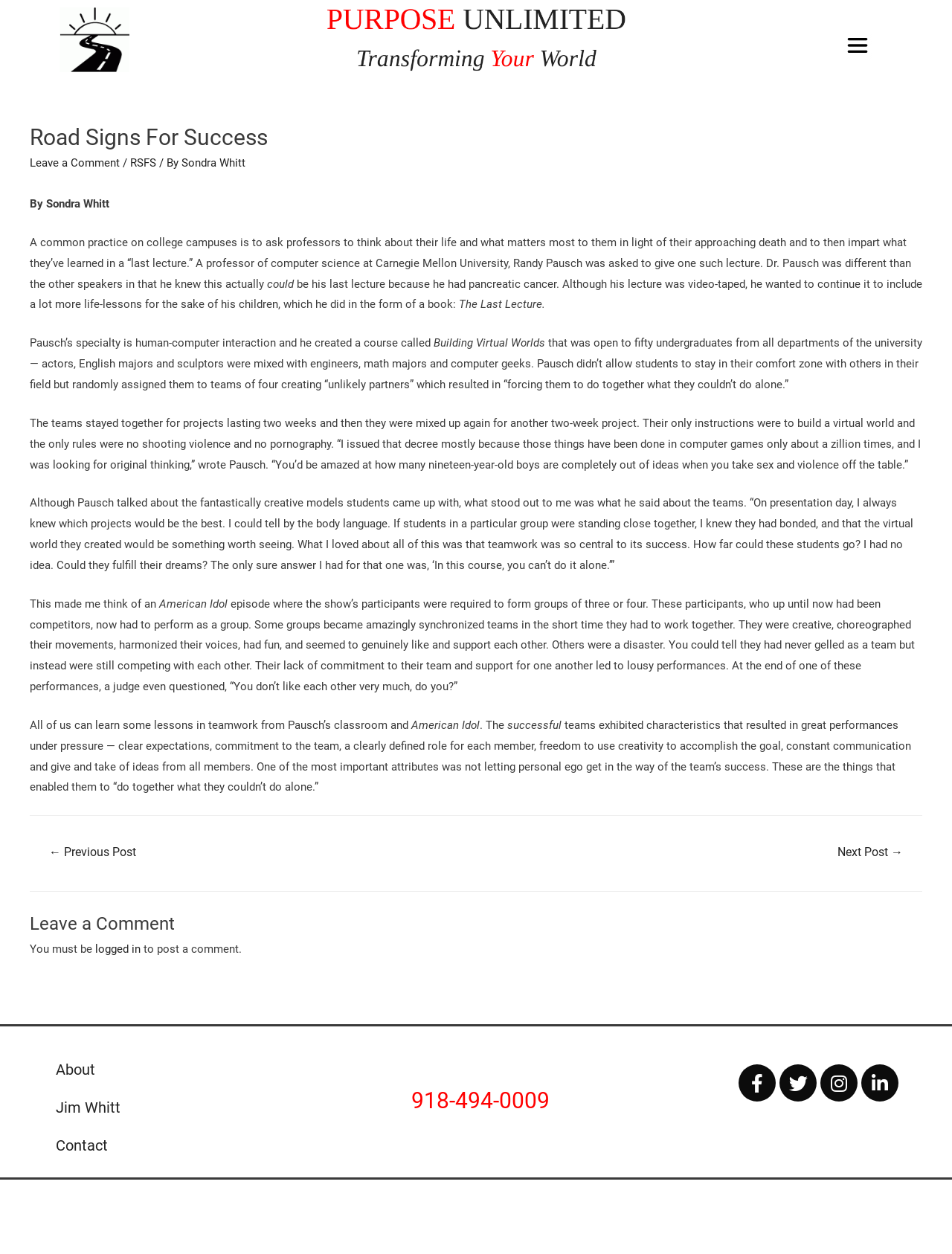Detail the features and information presented on the webpage.

The webpage is titled "Road Signs For Success – Purpose Unlimited" and has a main content area that takes up most of the page. At the top, there are two links on the left and right sides, respectively, and a button labeled "Menu Toggle" on the far right. 

Below the top section, there is a main article that contains a header with the title "Road Signs For Success" and several links, including "Leave a Comment", "RSFS", and "Sondra Whitt". The article's content is a long passage of text that discusses a professor's "last lecture" and the importance of teamwork, citing examples from a computer science course and an American Idol episode. The text is divided into several paragraphs, with some sentences highlighted as separate text elements.

To the right of the article, there is a navigation section labeled "Posts" with links to previous and next posts. Below the article, there is a section for leaving comments, which requires users to be logged in. 

At the bottom of the page, there are several links to other pages, including "About", "Jim Whitt", and "Contact", as well as social media links to Facebook, Twitter, Instagram, and Linkedin. There is also a phone number listed.